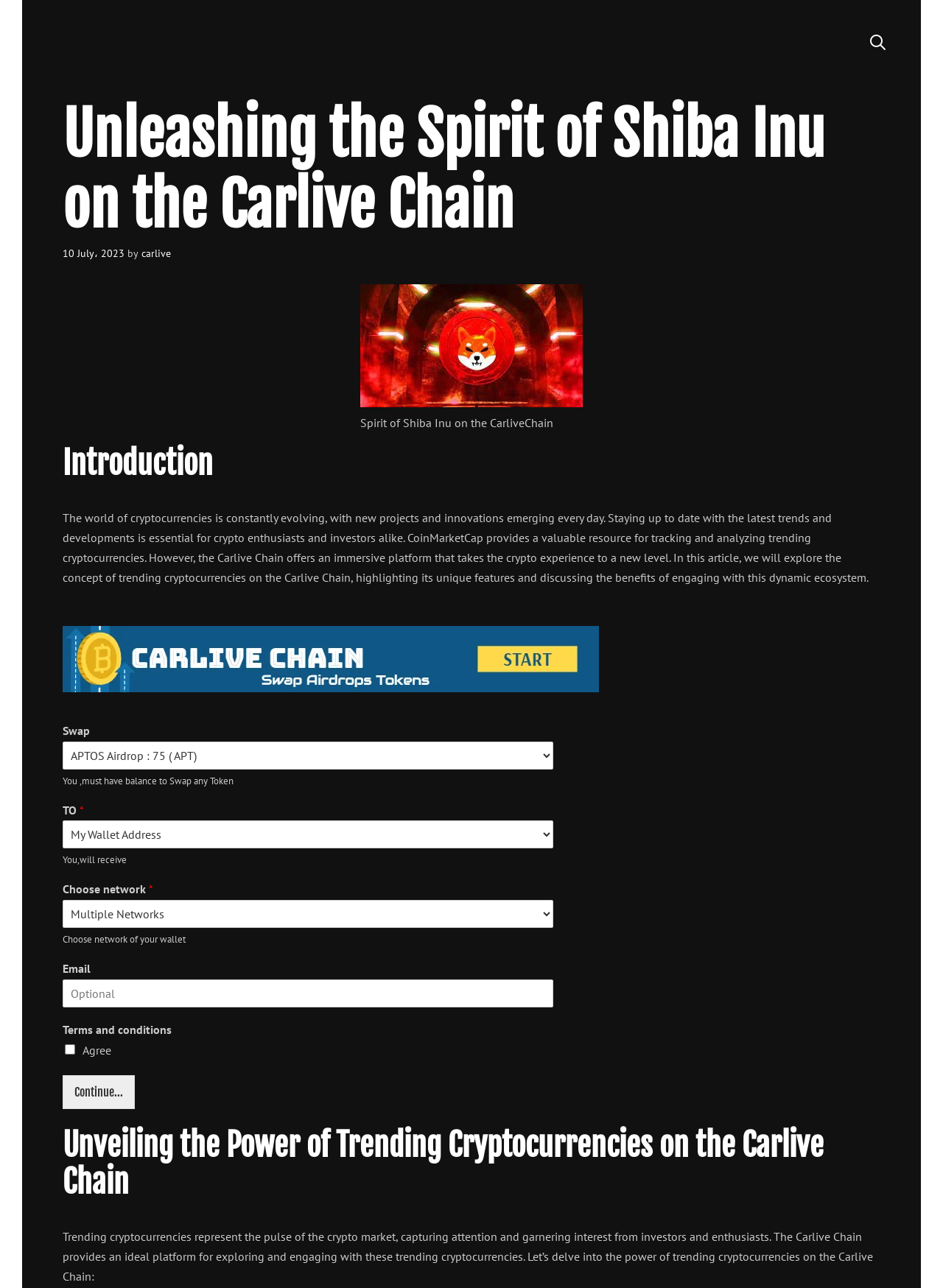Use a single word or phrase to respond to the question:
What is the purpose of the 'Email' textbox?

To enter an email address